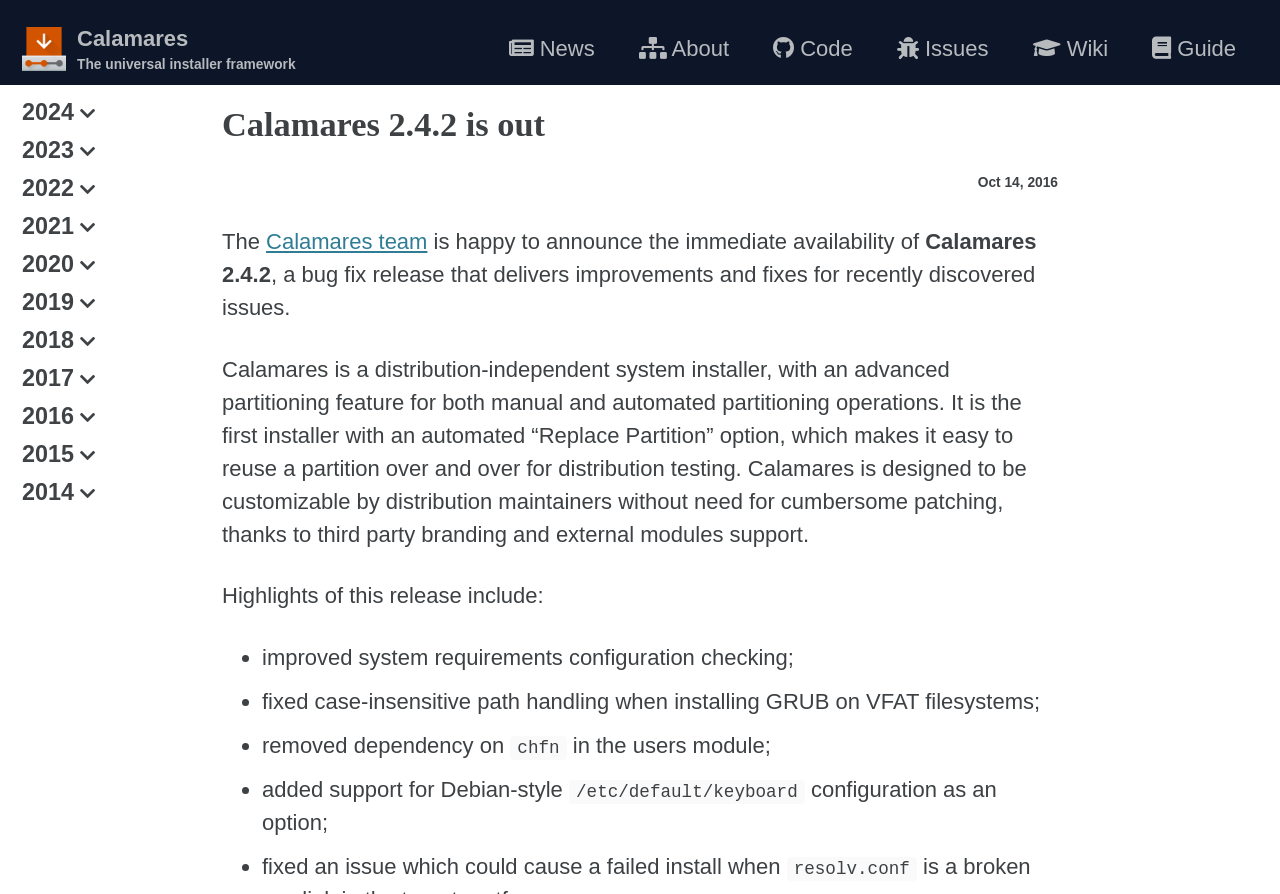Return the bounding box coordinates of the UI element that corresponds to this description: "alt="Decorations"". The coordinates must be given as four float numbers in the range of 0 and 1, [left, top, right, bottom].

None